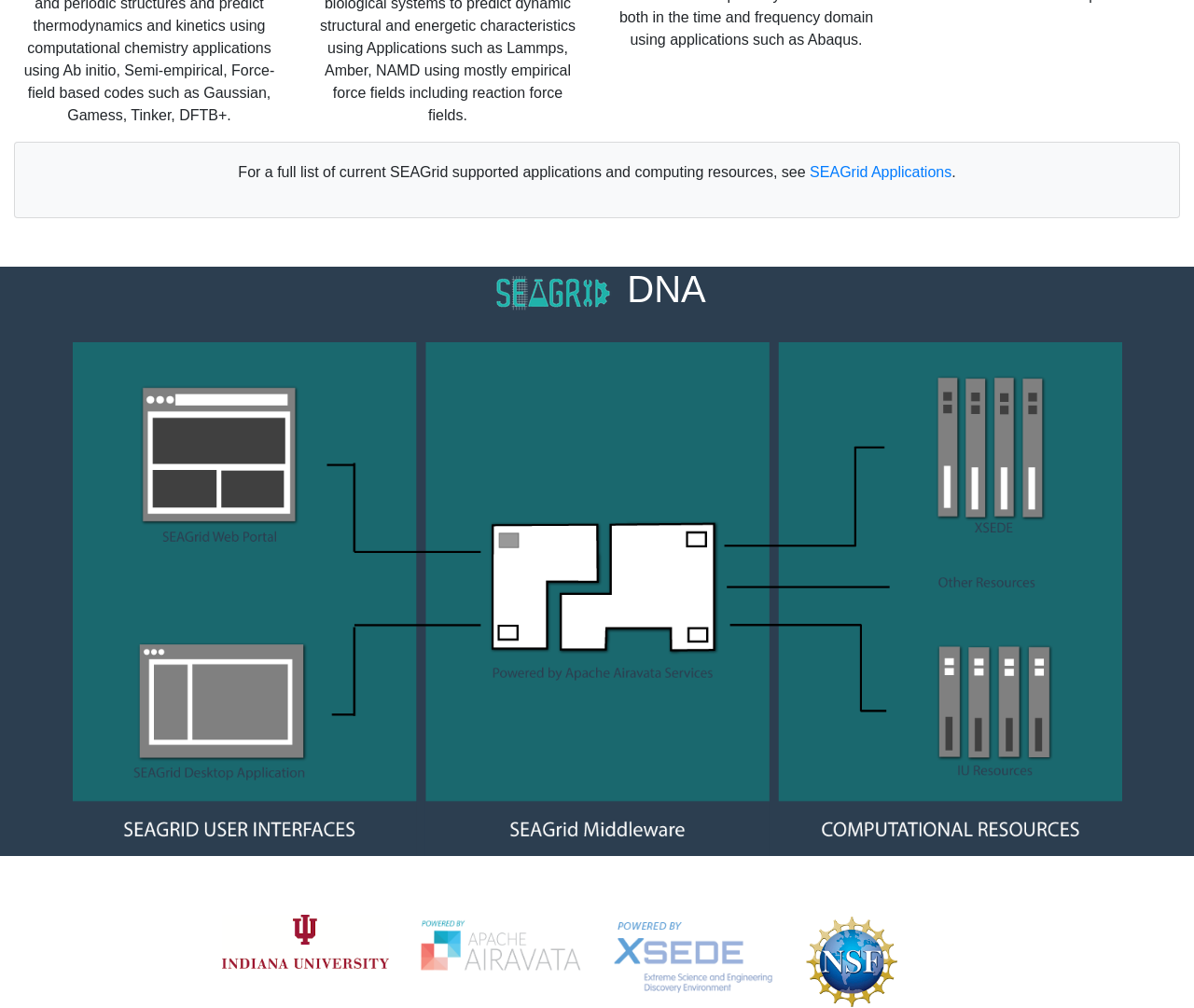With reference to the screenshot, provide a detailed response to the question below:
What is the purpose of the workflow image?

The workflow image 'workflow.png' is a large image that takes up most of the screen, suggesting that it is an important element of the webpage. Its purpose is likely to illustrate a process or a workflow related to the SEAGrid applications, which is hinted at by the text 'For a full list of current SEAGrid supported applications and computing resources, see'.